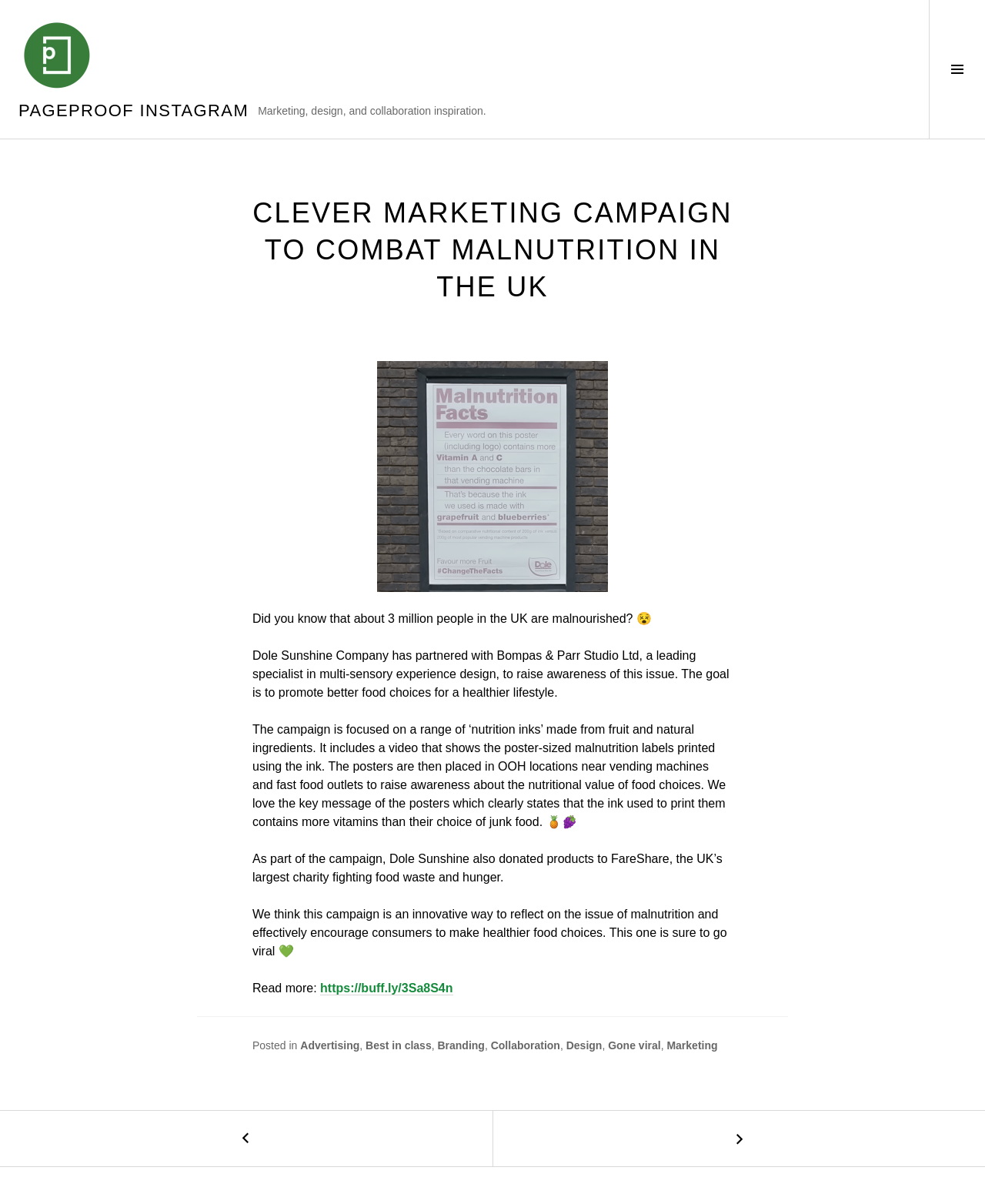Please specify the bounding box coordinates of the clickable region necessary for completing the following instruction: "Read more about the campaign". The coordinates must consist of four float numbers between 0 and 1, i.e., [left, top, right, bottom].

[0.325, 0.815, 0.46, 0.827]